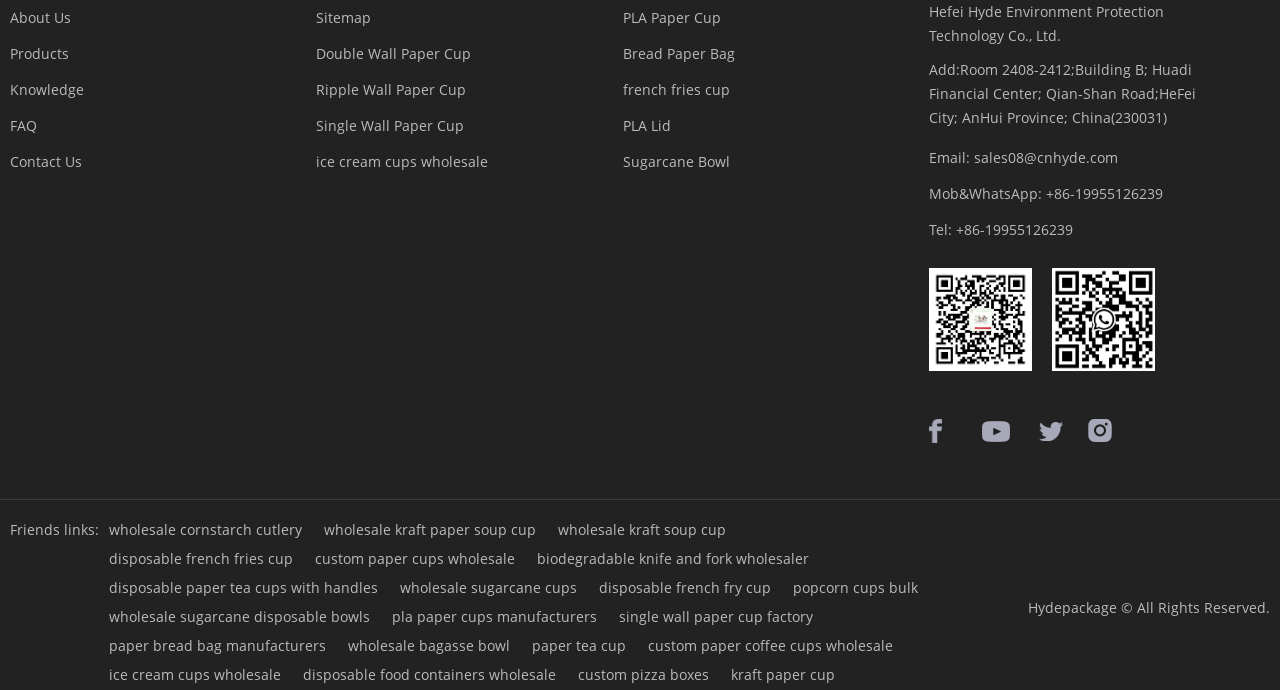What social media platforms does the company have?
Give a single word or phrase answer based on the content of the image.

Facebook, YouTube, Twitter, Instagram